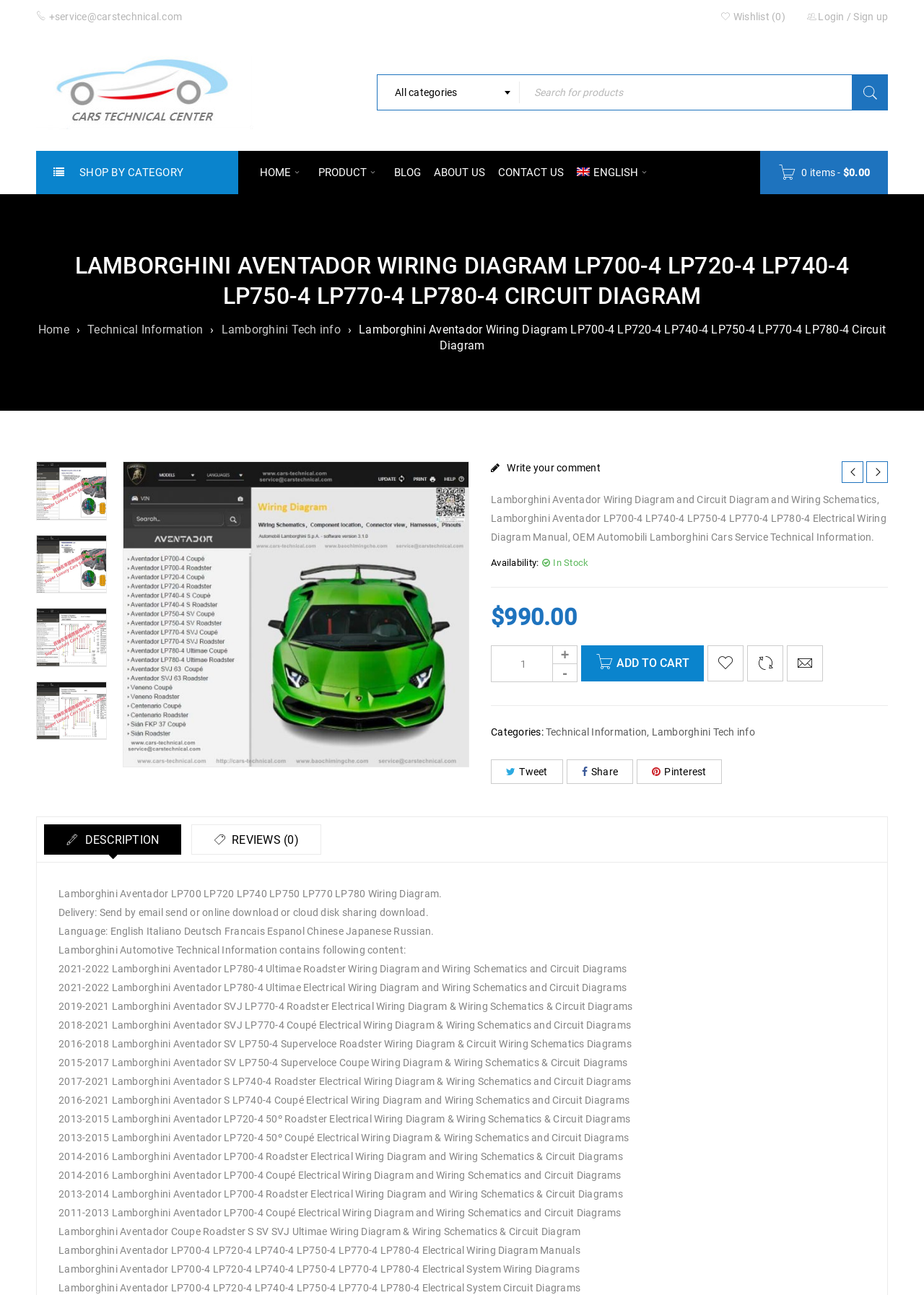Given the webpage screenshot and the description, determine the bounding box coordinates (top-left x, top-left y, bottom-right x, bottom-right y) that define the location of the UI element matching this description: name="s" placeholder="Search for products"

[0.563, 0.057, 0.961, 0.085]